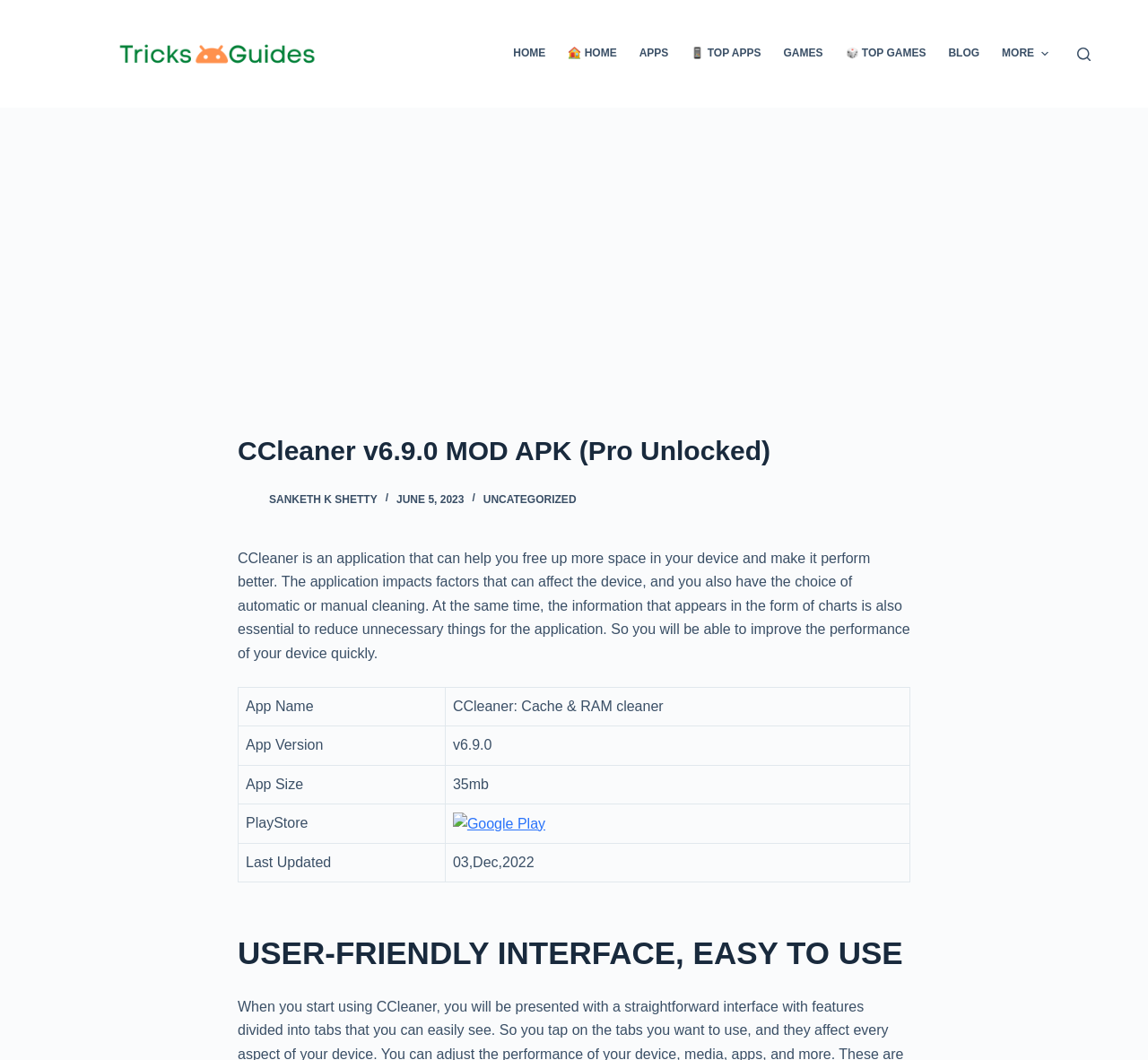Refer to the image and offer a detailed explanation in response to the question: What is the interface of the CCleaner application like?

The webpage mentions that the CCleaner application has a 'USER-FRIENDLY INTERFACE, EASY TO USE', which suggests that the application is designed to be easy to use and navigate.